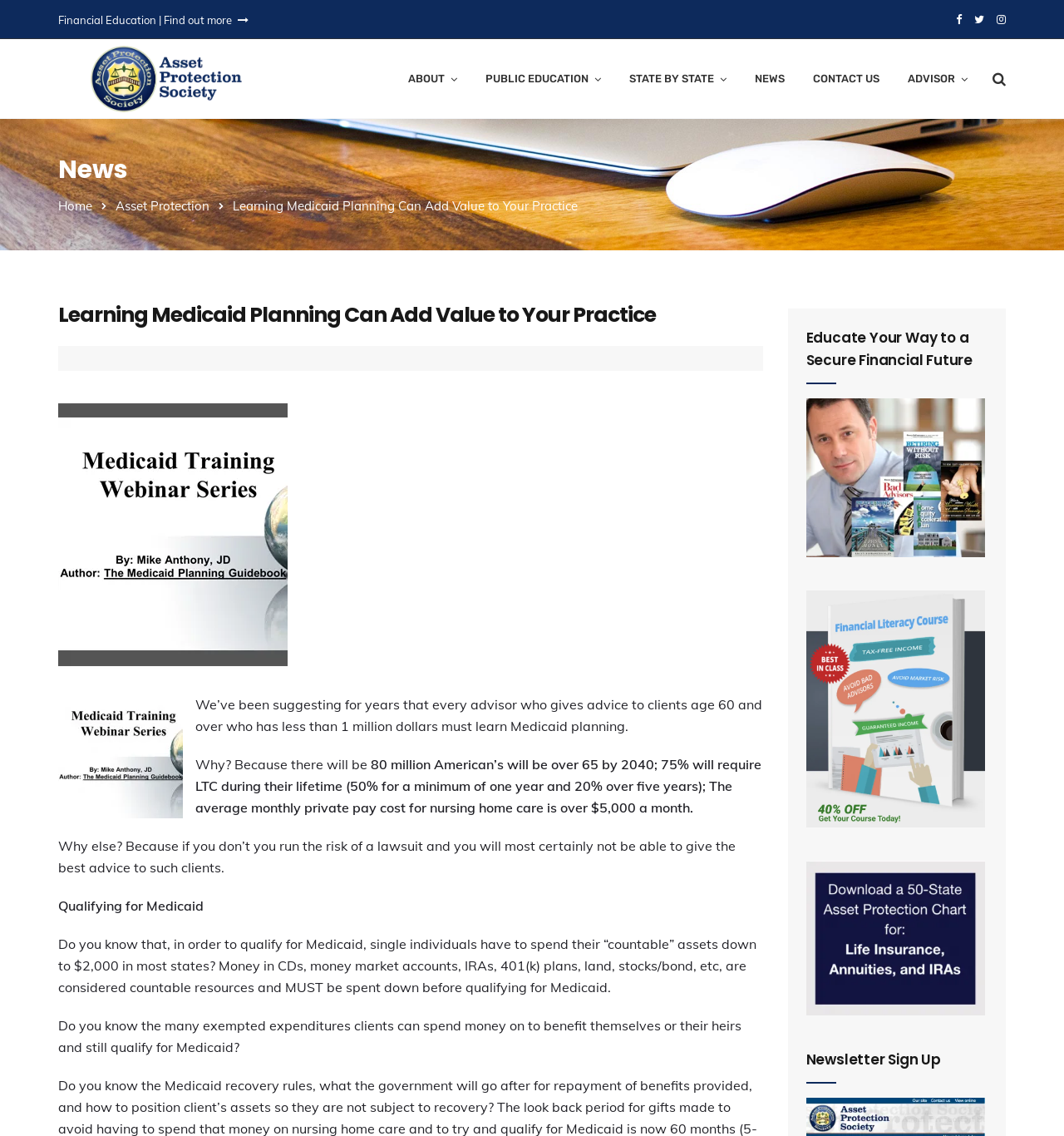Refer to the element description Public Education and identify the corresponding bounding box in the screenshot. Format the coordinates as (top-left x, top-left y, bottom-right x, bottom-right y) with values in the range of 0 to 1.

[0.456, 0.034, 0.565, 0.104]